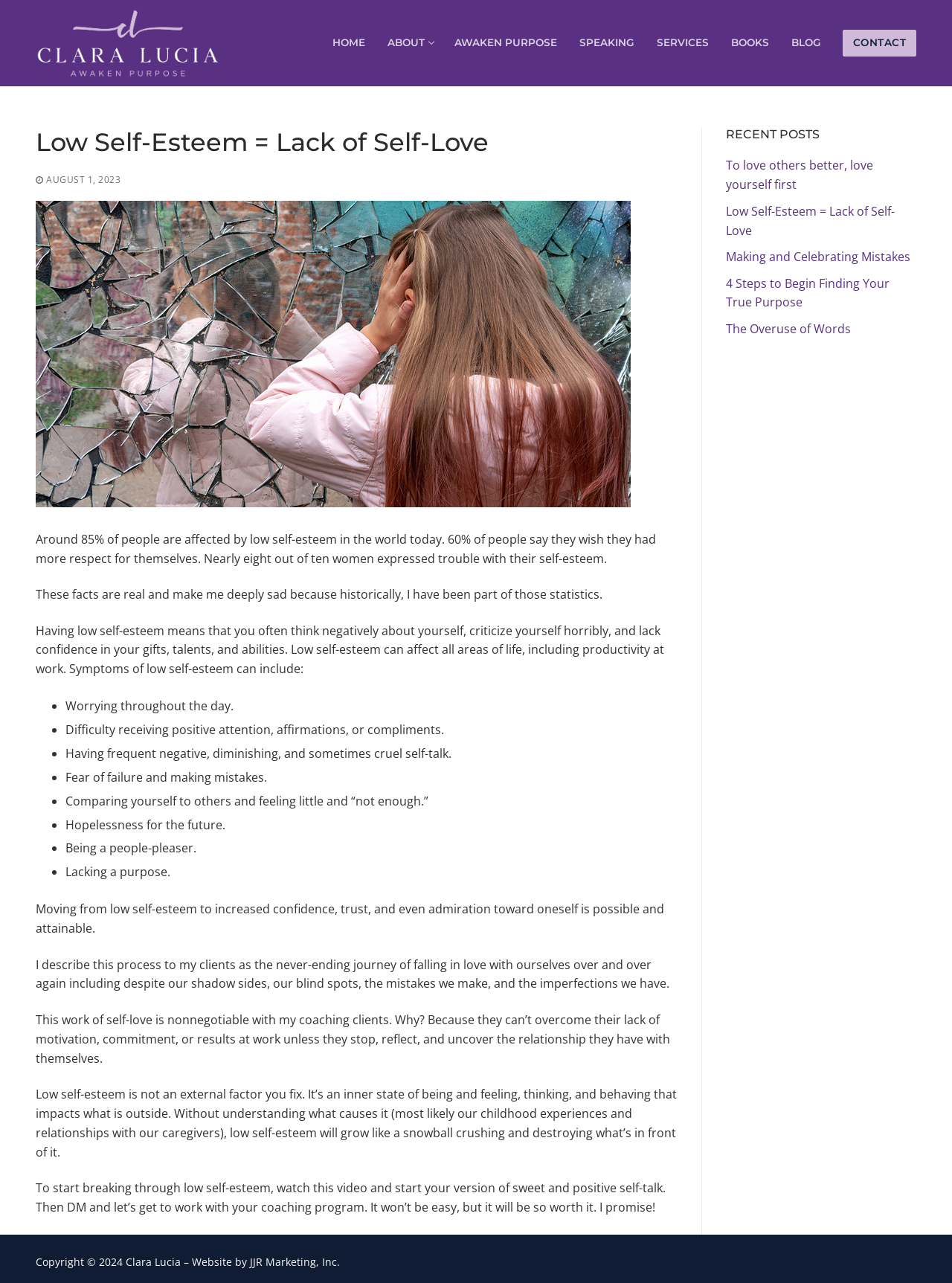Determine the bounding box of the UI element mentioned here: "Making and Celebrating Mistakes". The coordinates must be in the format [left, top, right, bottom] with values ranging from 0 to 1.

[0.762, 0.194, 0.956, 0.206]